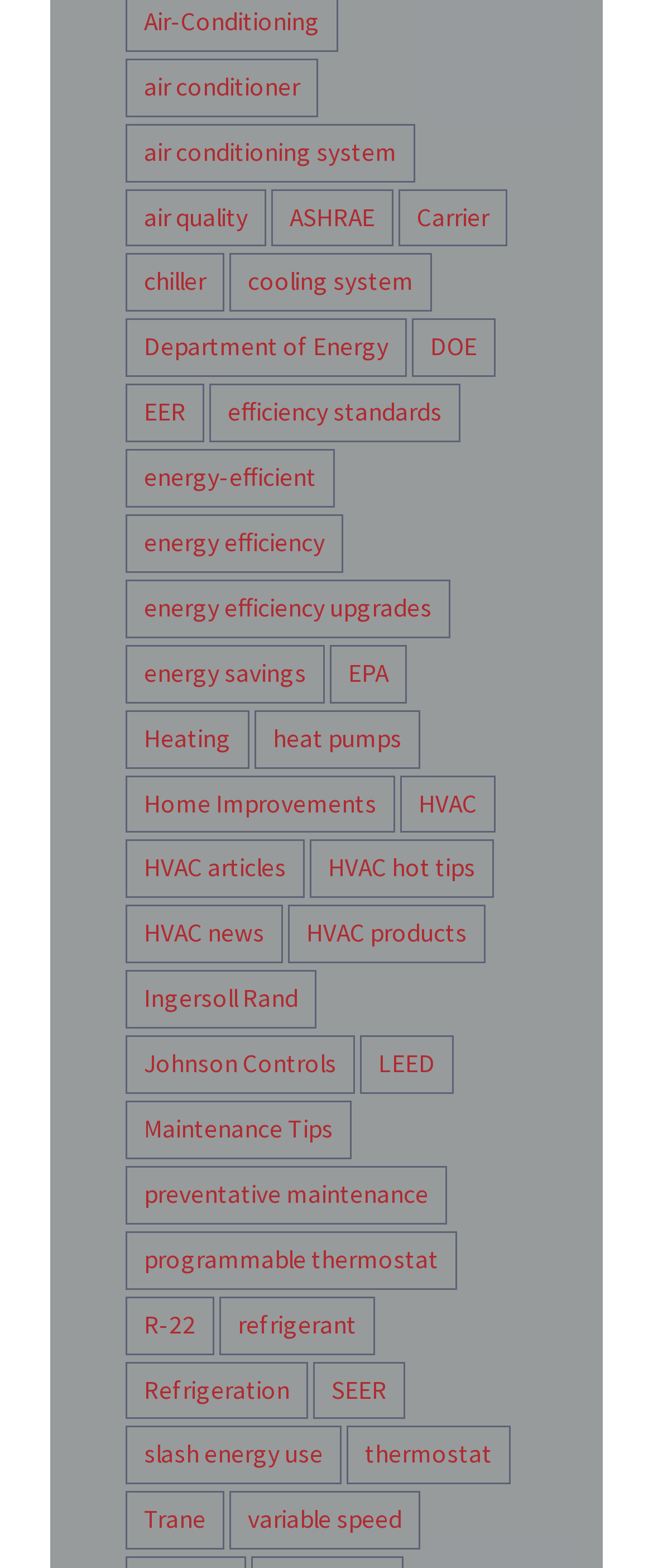Identify the coordinates of the bounding box for the element that must be clicked to accomplish the instruction: "explore Trane products".

[0.192, 0.951, 0.344, 0.988]